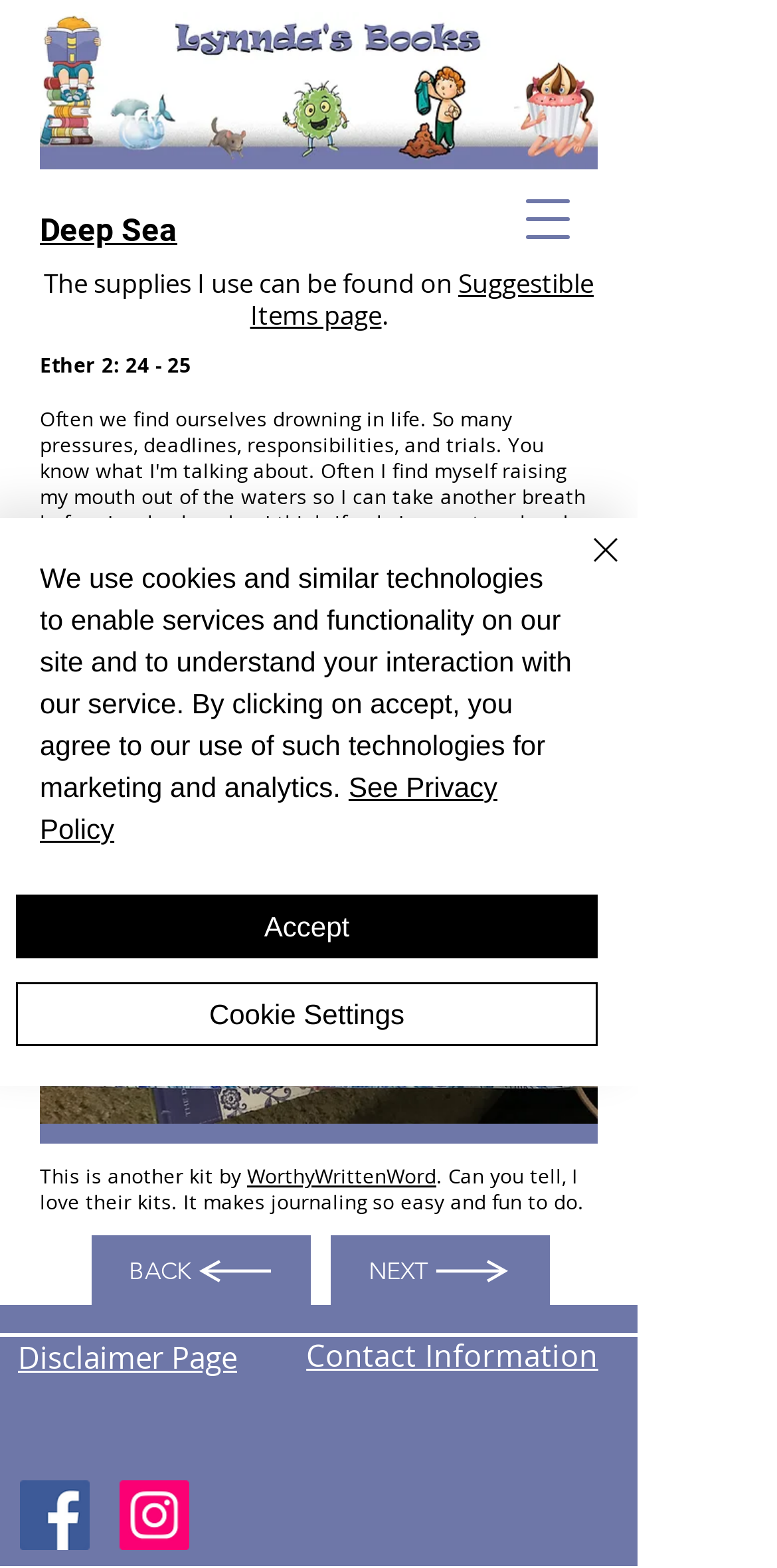Identify the bounding box of the UI element that matches this description: "Cookie Settings".

[0.021, 0.626, 0.769, 0.667]